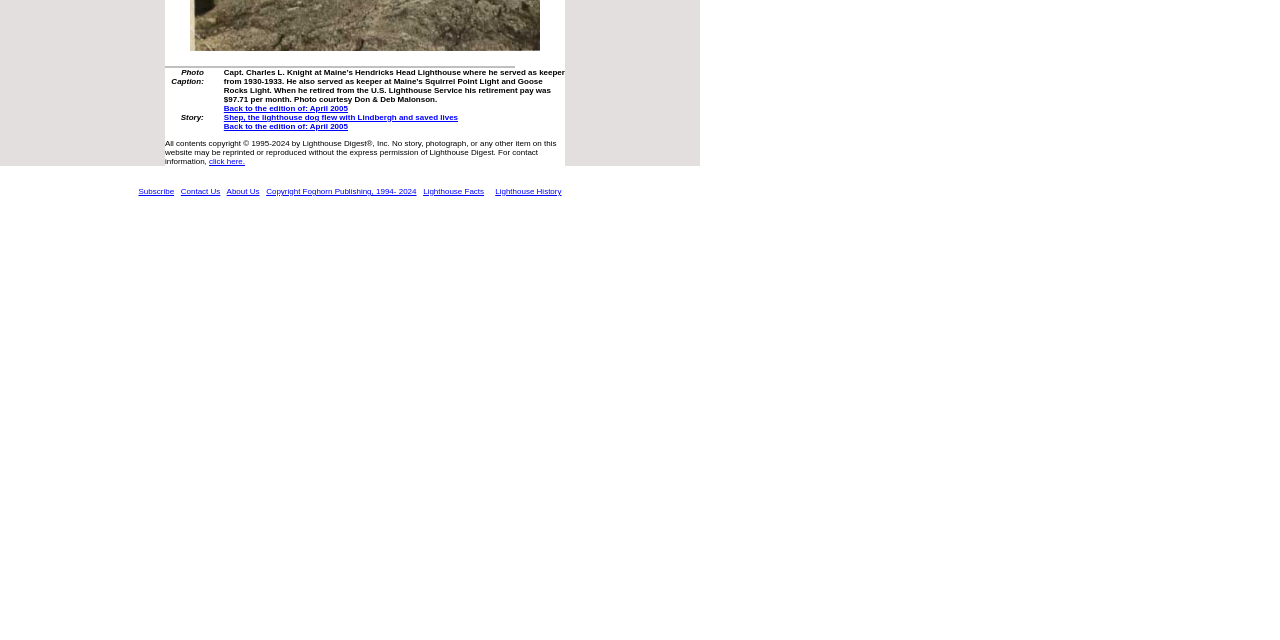Identify the bounding box of the UI component described as: "Lighthouse Facts".

[0.331, 0.292, 0.378, 0.306]